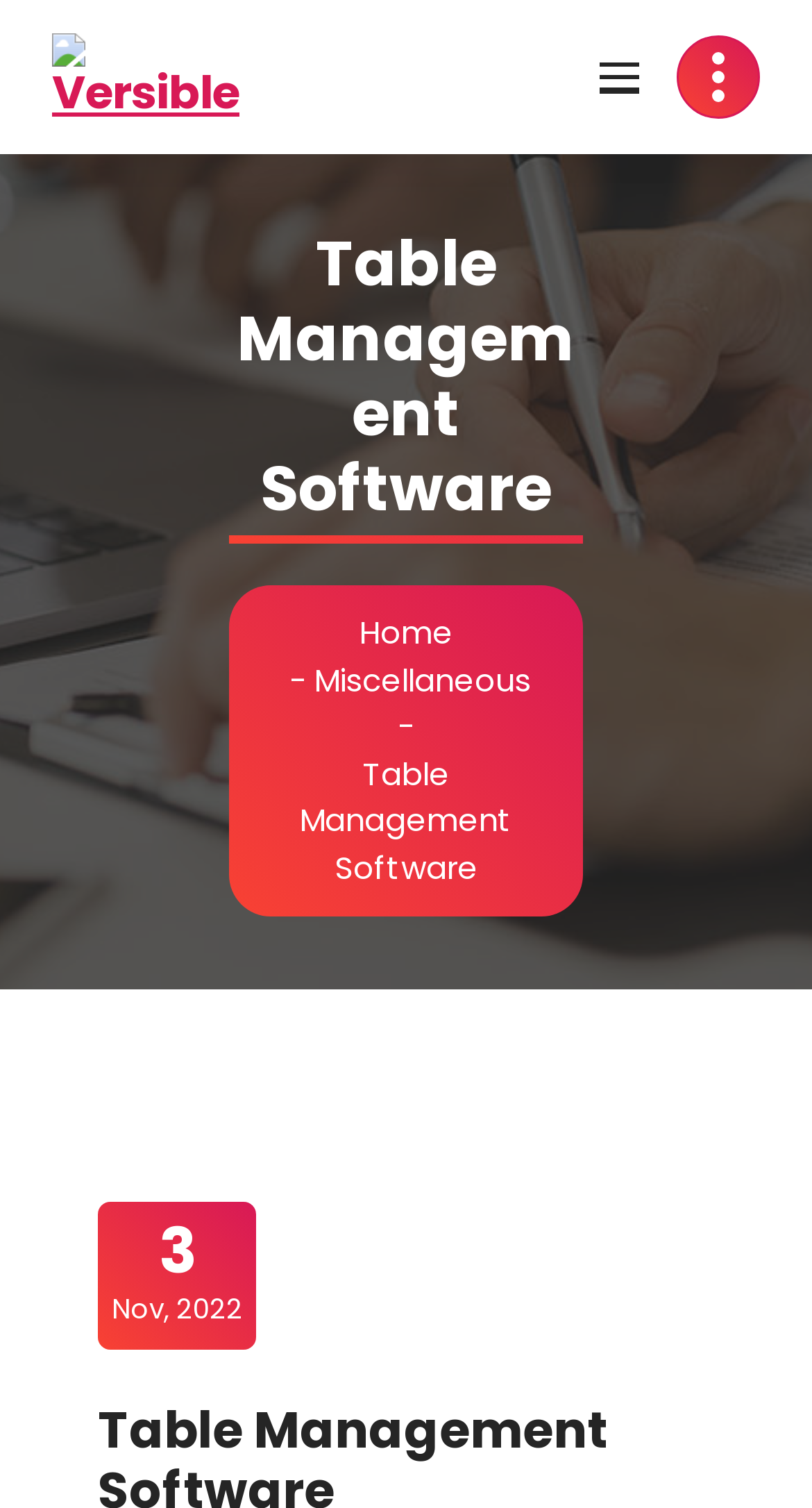What is the name of the software? Please answer the question using a single word or phrase based on the image.

Versible